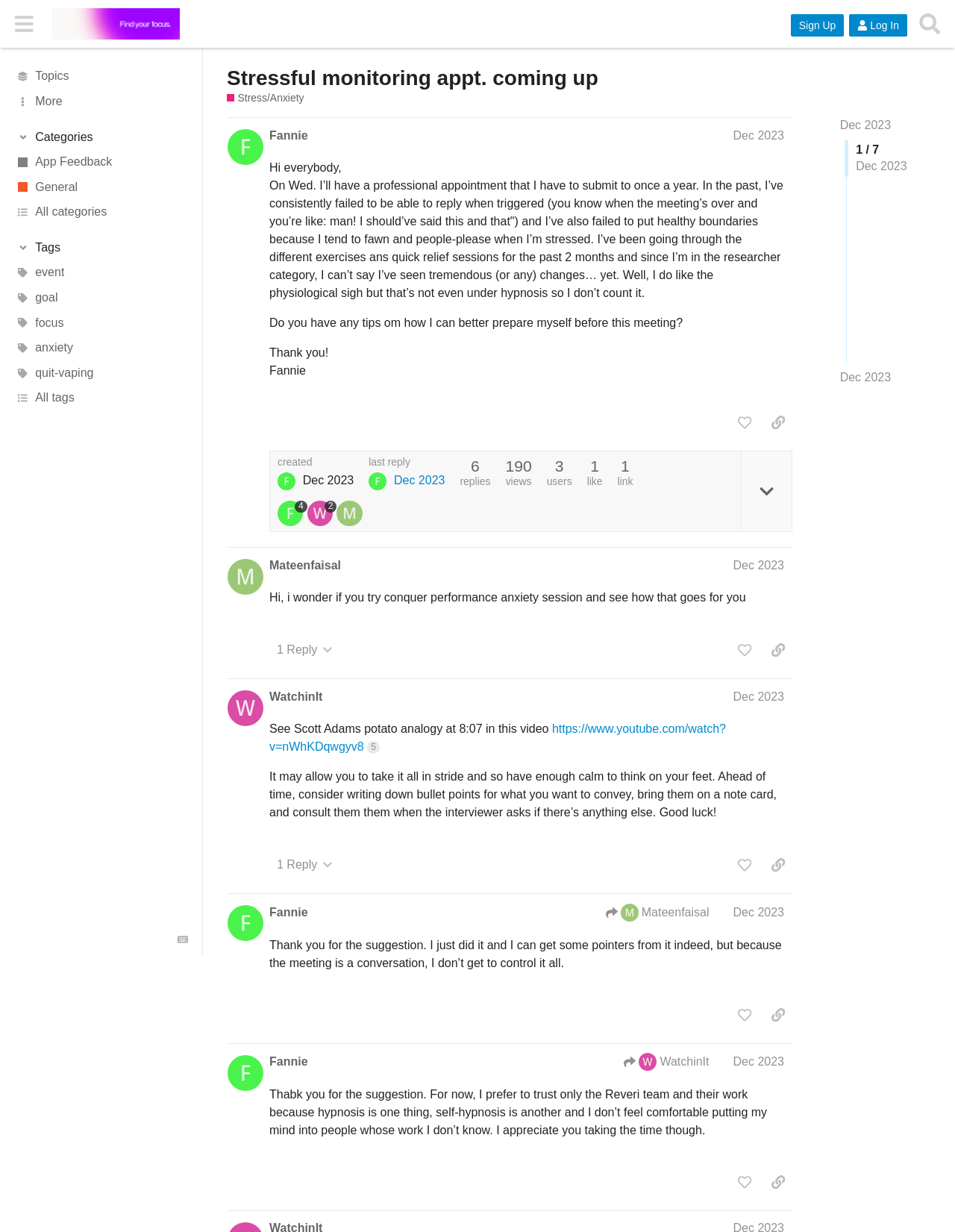Locate the bounding box coordinates of the clickable part needed for the task: "Open the sidebar".

None